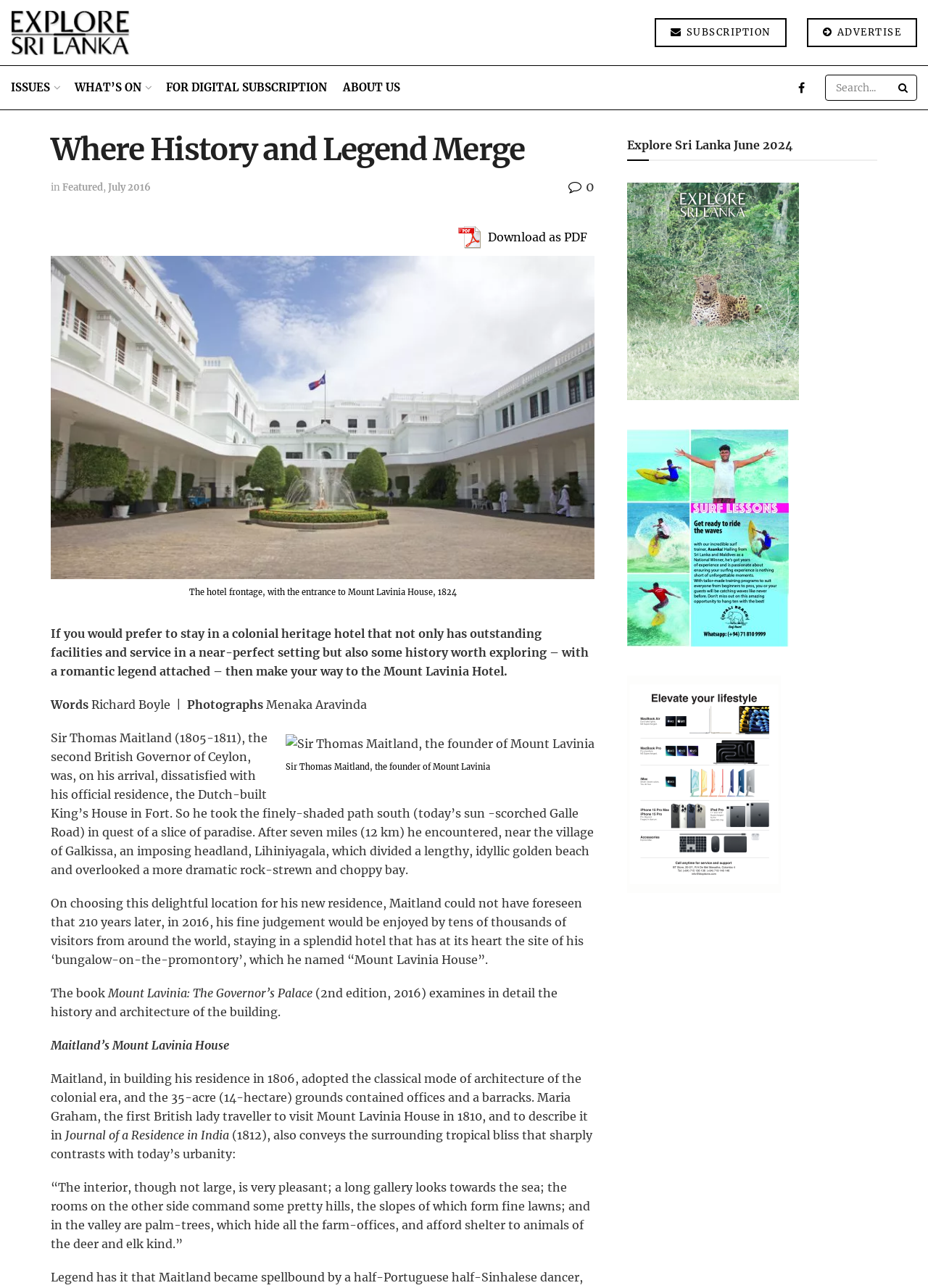Show the bounding box coordinates of the element that should be clicked to complete the task: "Download as PDF".

[0.485, 0.172, 0.641, 0.196]